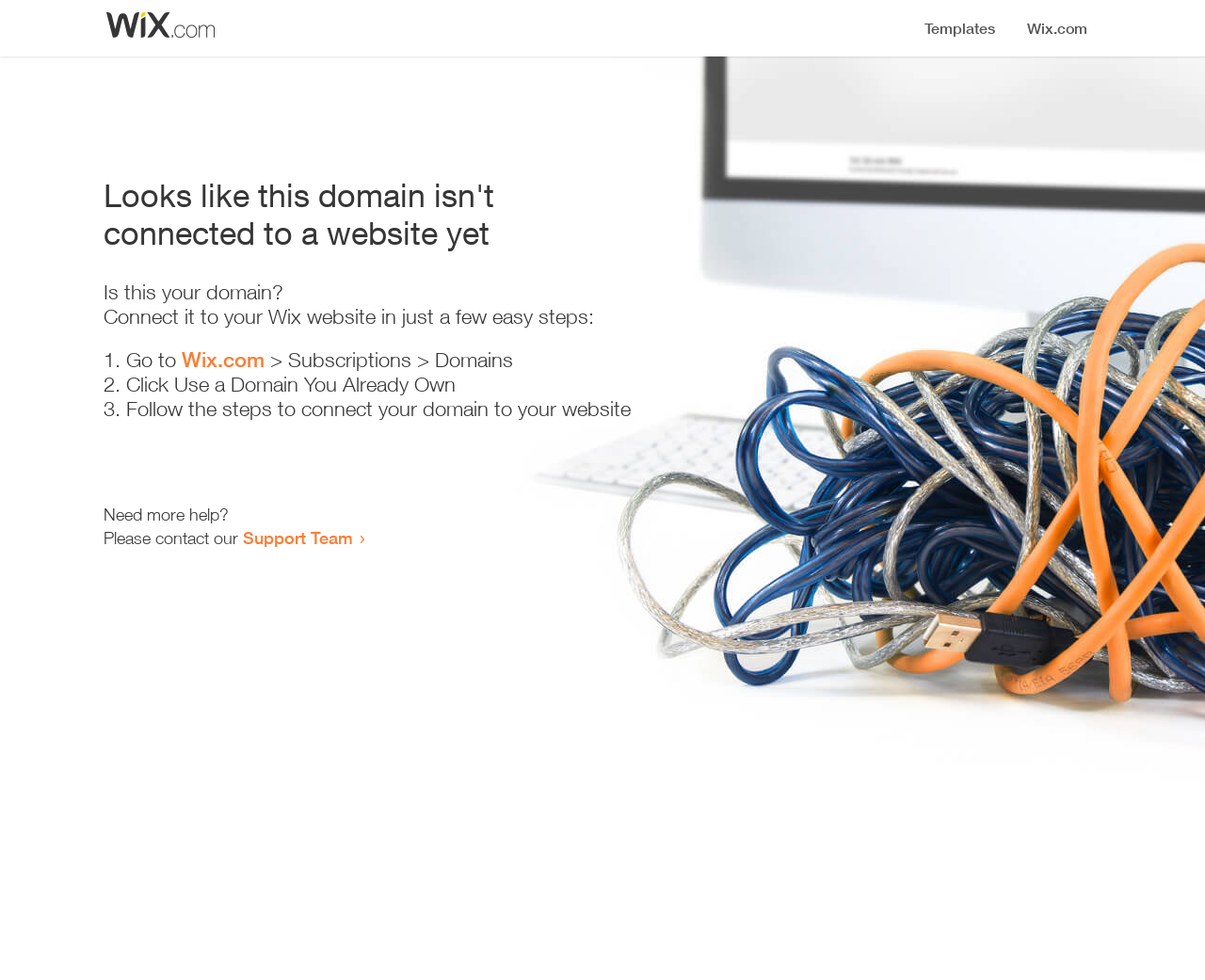Extract the main heading from the webpage content.

Looks like this domain isn't
connected to a website yet